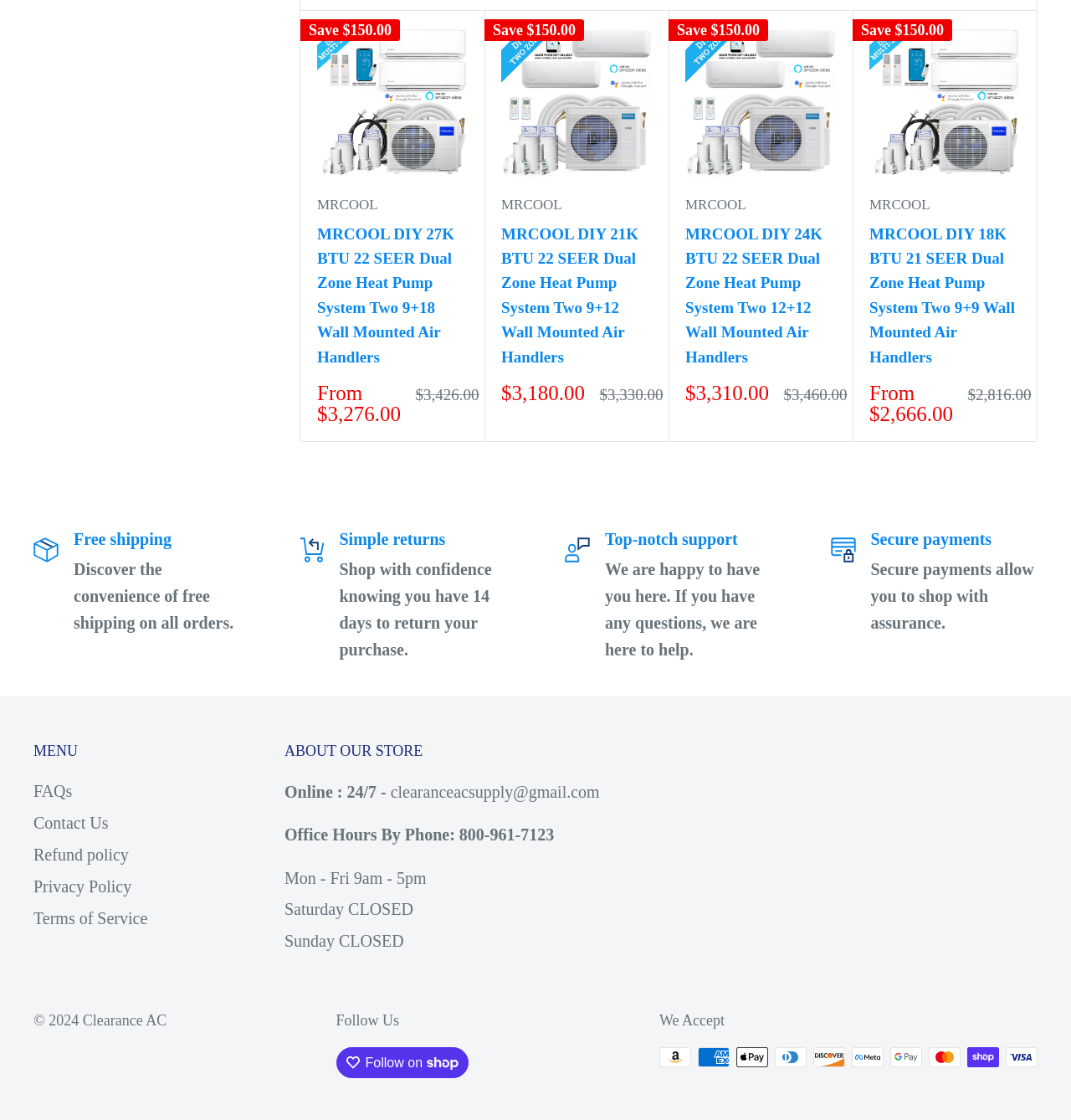Find the bounding box coordinates for the element that must be clicked to complete the instruction: "View 'FAQs'". The coordinates should be four float numbers between 0 and 1, indicated as [left, top, right, bottom].

[0.031, 0.692, 0.211, 0.721]